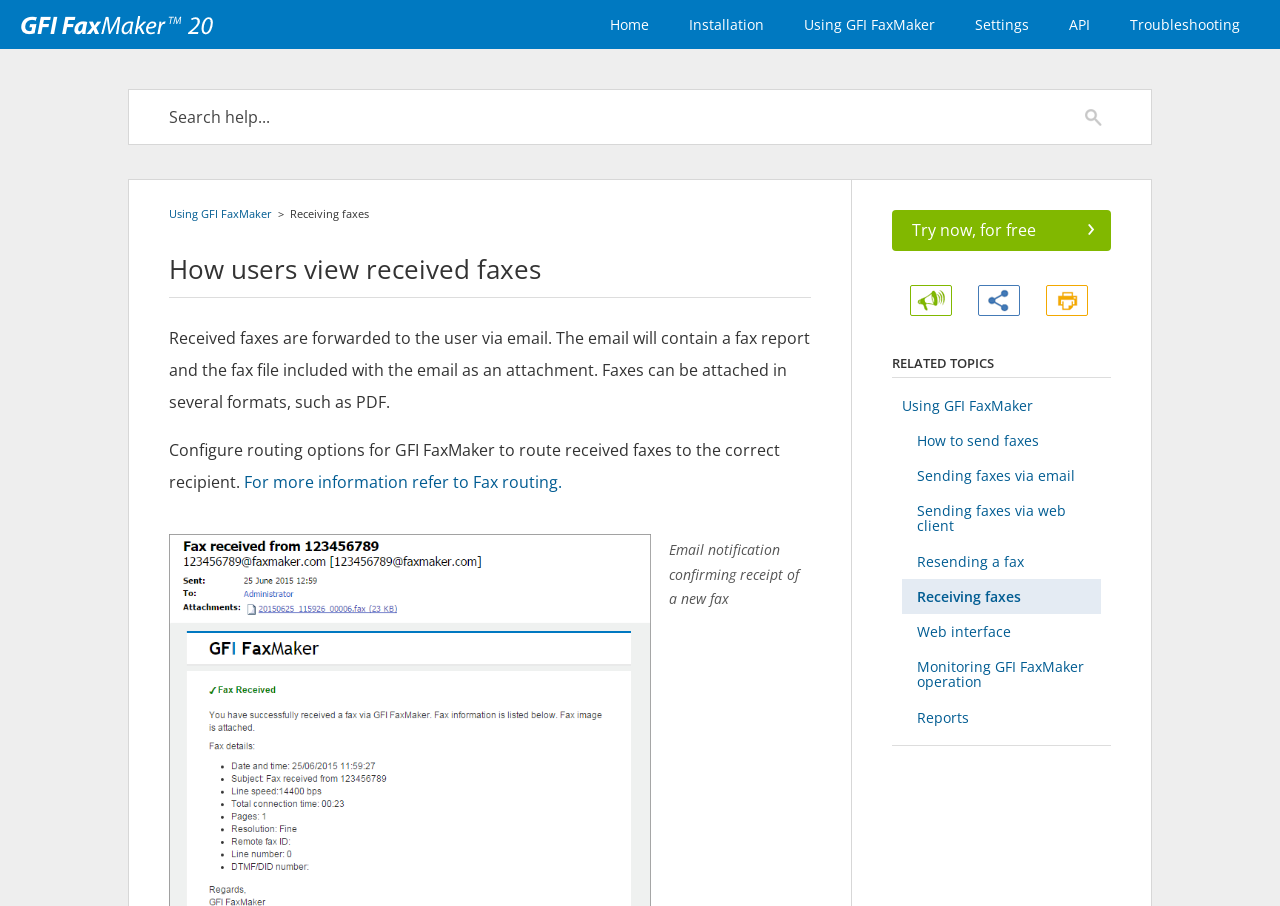Bounding box coordinates are specified in the format (top-left x, top-left y, bottom-right x, bottom-right y). All values are floating point numbers bounded between 0 and 1. Please provide the bounding box coordinate of the region this sentence describes: Installation

[0.523, 0.0, 0.612, 0.054]